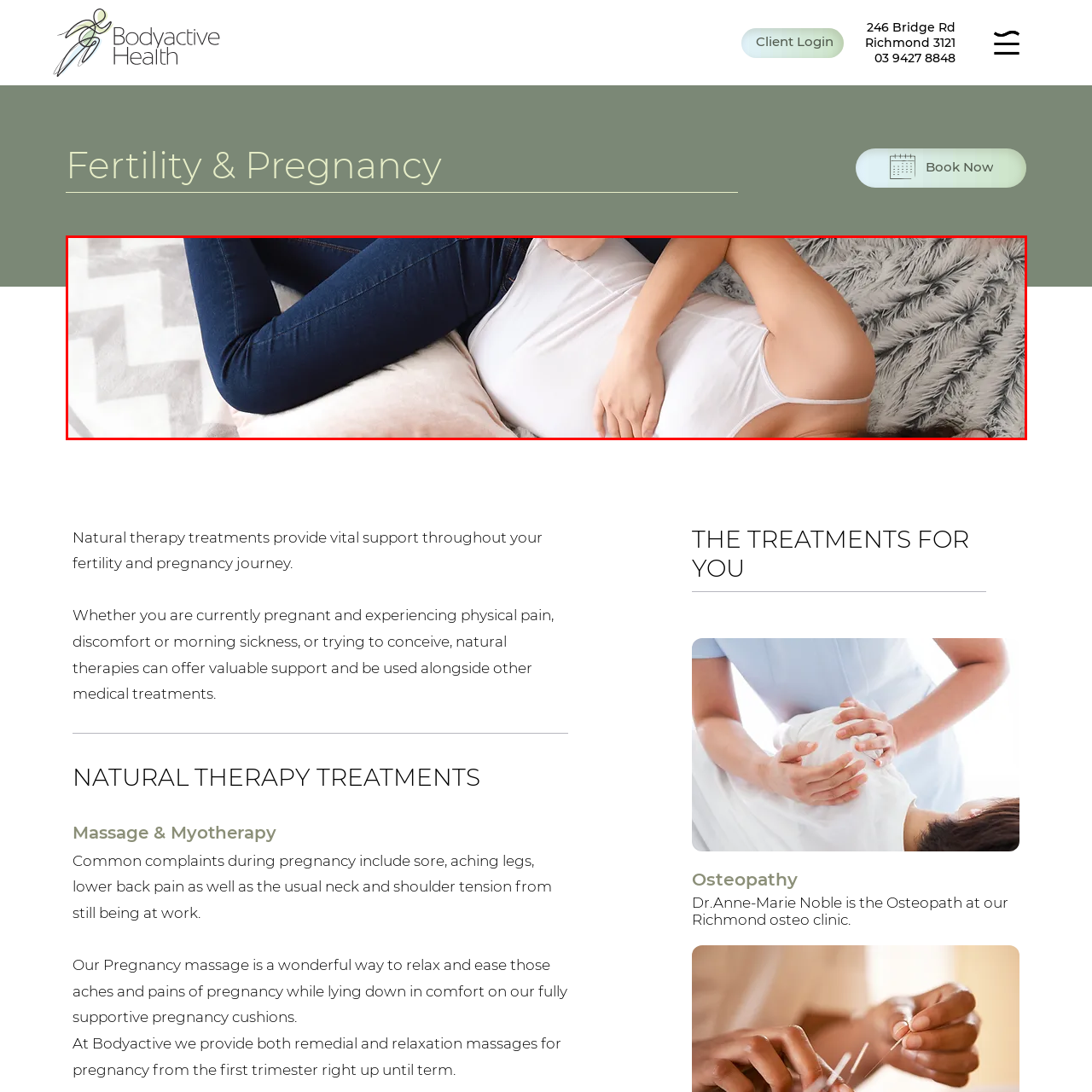Describe in detail the image that is highlighted by the red bounding box.

The image depicts a pregnant individual resting comfortably on a plush surface, emphasizing relaxation and ease. The person is seen lying on their side, wearing a simple white top paired with fitted blue jeans, gently cradling their belly with one hand while the other arm is tucked under their head. The background features a soft, textured blanket that adds to the cozy atmosphere, highlighting a moment of tranquility amidst the physical changes of pregnancy. This visual reinforces the theme of comfort and care, aligning with bodywork practices such as pregnancy massage, which aim to alleviate discomfort and promote well-being during this transformative journey.